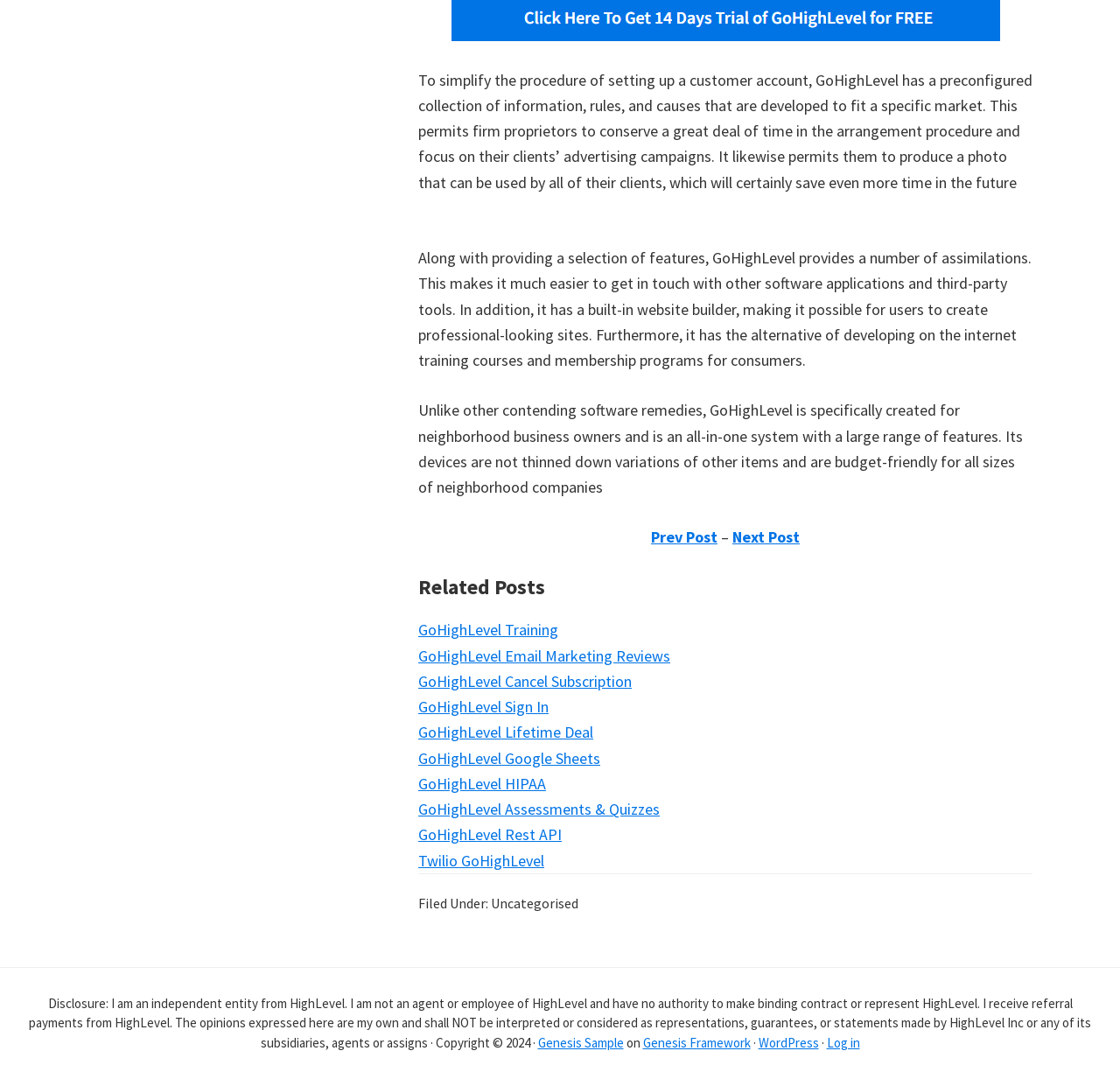Using the element description: "Home", determine the bounding box coordinates. The coordinates should be in the format [left, top, right, bottom], with values between 0 and 1.

None